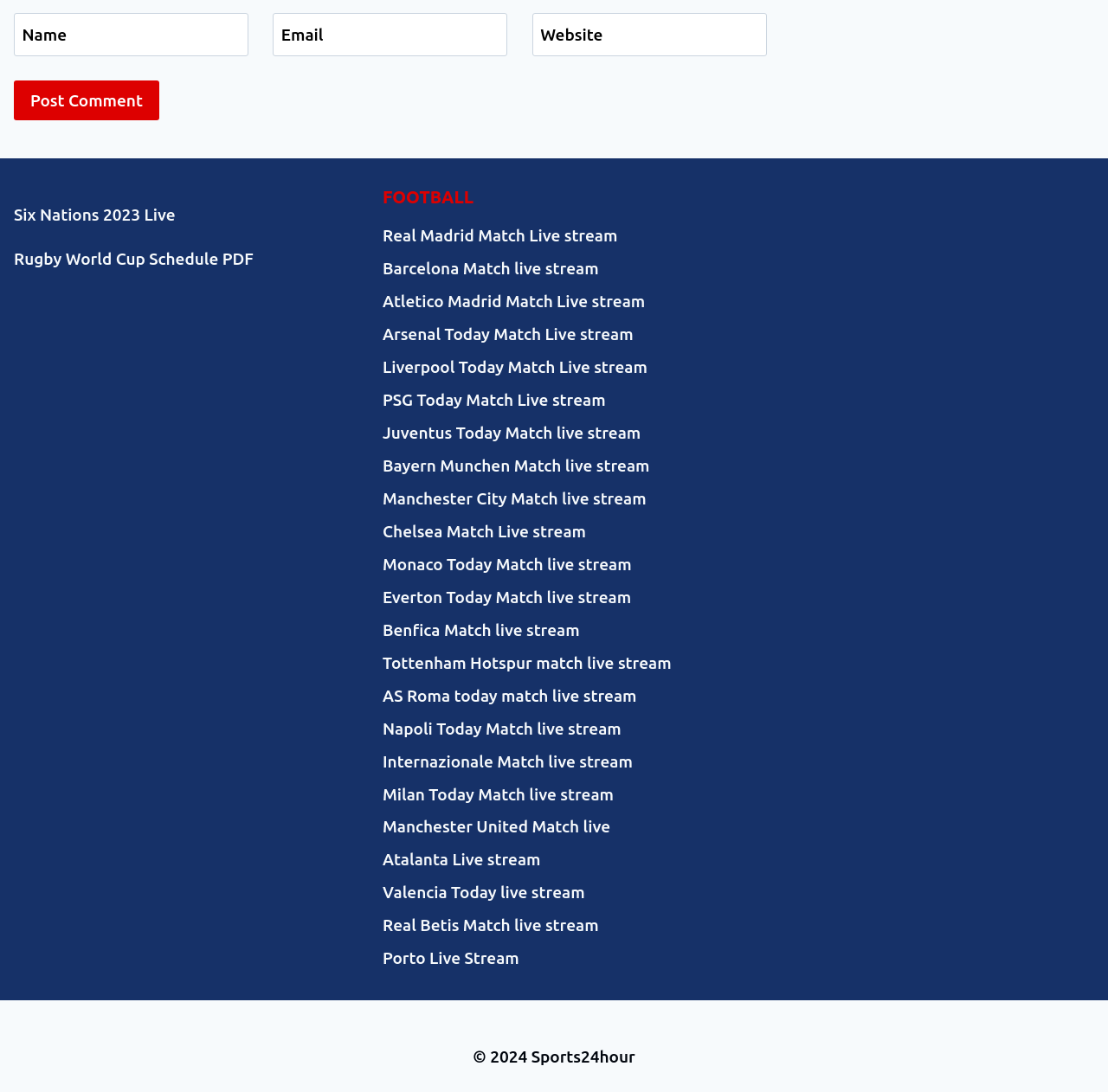How many textboxes are available for user input?
Carefully analyze the image and provide a thorough answer to the question.

There are three textboxes on the webpage, labeled 'Name', 'Email', and 'Website', which are available for user input.